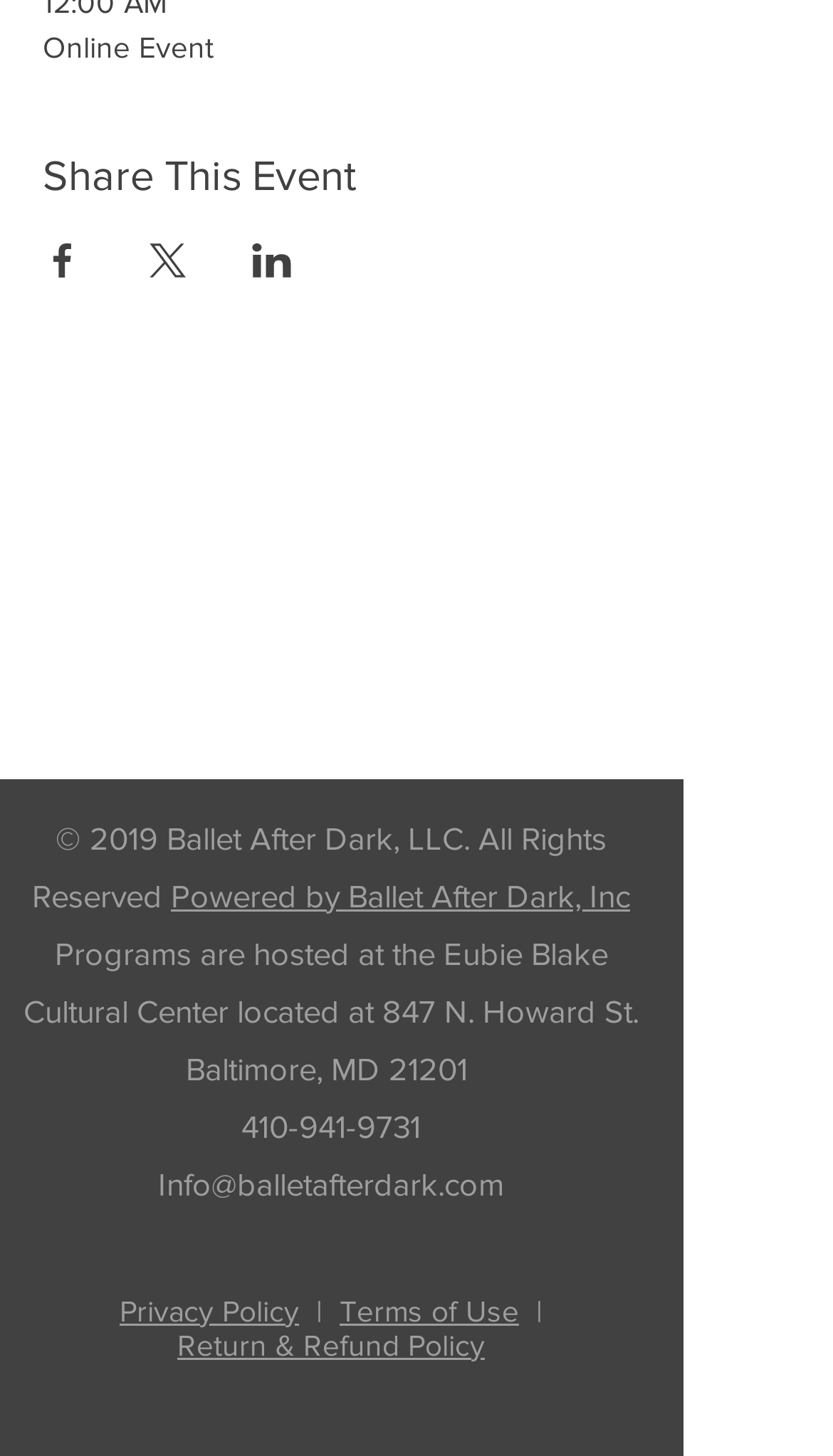Determine the bounding box coordinates of the element that should be clicked to execute the following command: "Share event on Facebook".

[0.051, 0.167, 0.1, 0.19]